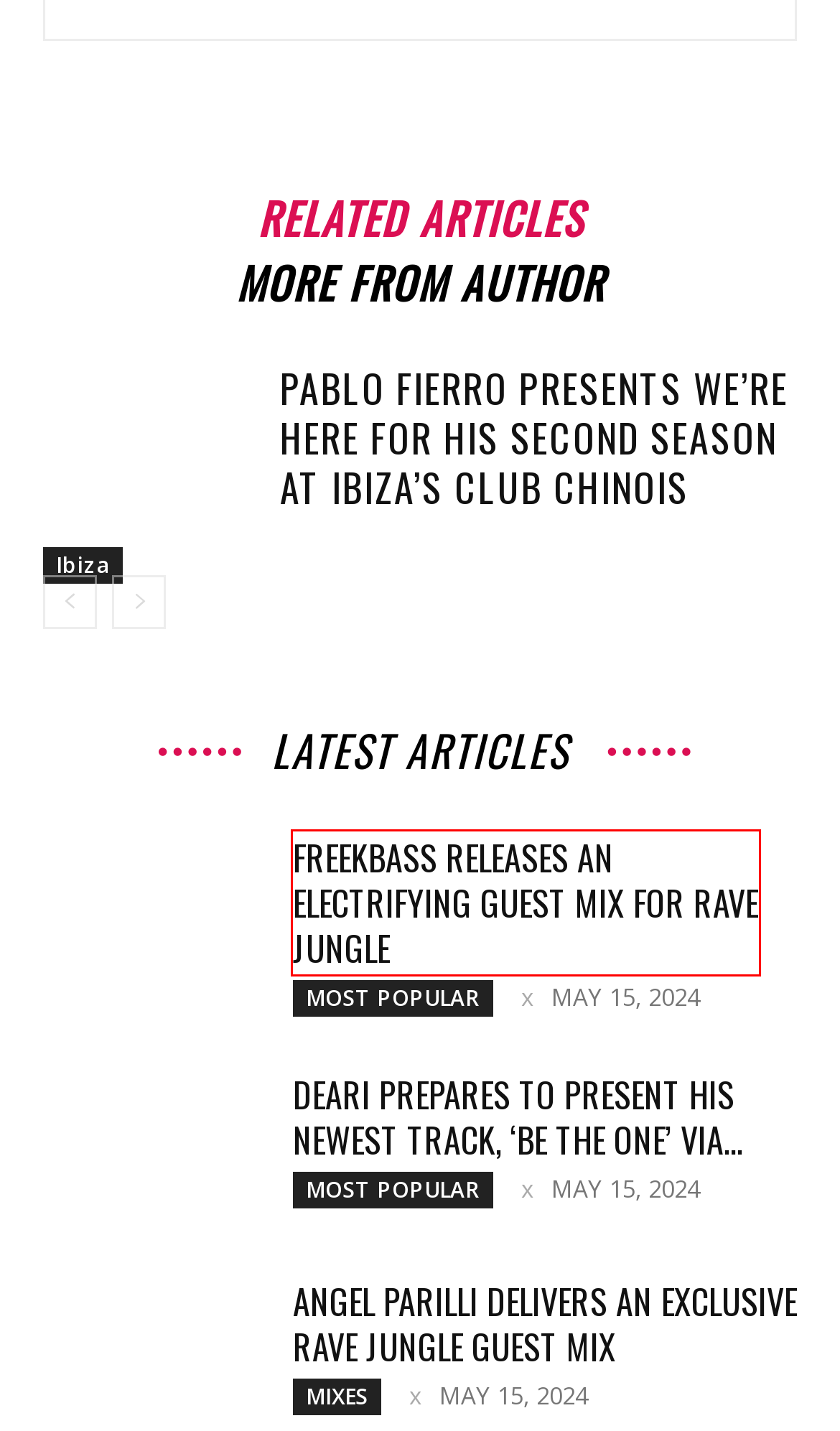Examine the screenshot of a webpage with a red bounding box around a UI element. Select the most accurate webpage description that corresponds to the new page after clicking the highlighted element. Here are the choices:
A. Get a chance to perform at Tomorrowland Belgium 2024 | Rave Jungle
B. Festivals
C. Angel Parilli delivers an exclusive Rave Jungle guest mix | Rave Jungle
D. You searched for Black Coffee | Rave Jungle
E. Freekbass Releases an Electrifying Guest Mix for Rave Jungle | Rave Jungle
F. DEARI prepares to present his newest track, ‘Be The One’ via Chapter Eight | Rave Jungle
G. Rave Jungle | Your Source for EDM, DJs & Music Festivals
H. Pablo Fierro presents WE’RE HERE for his second season at Ibiza's Club Chinois | Rave Jungle

E